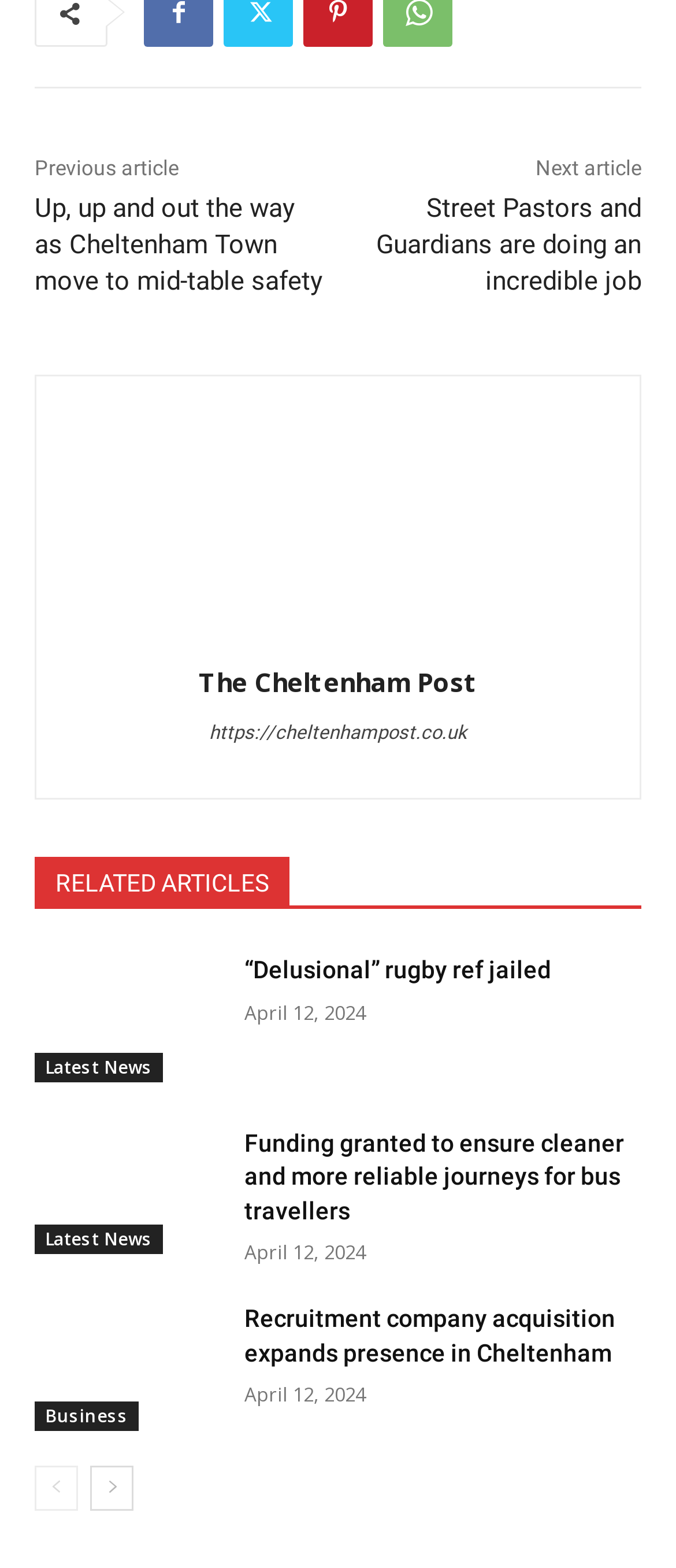What is the date of the latest article? Refer to the image and provide a one-word or short phrase answer.

April 12, 2024